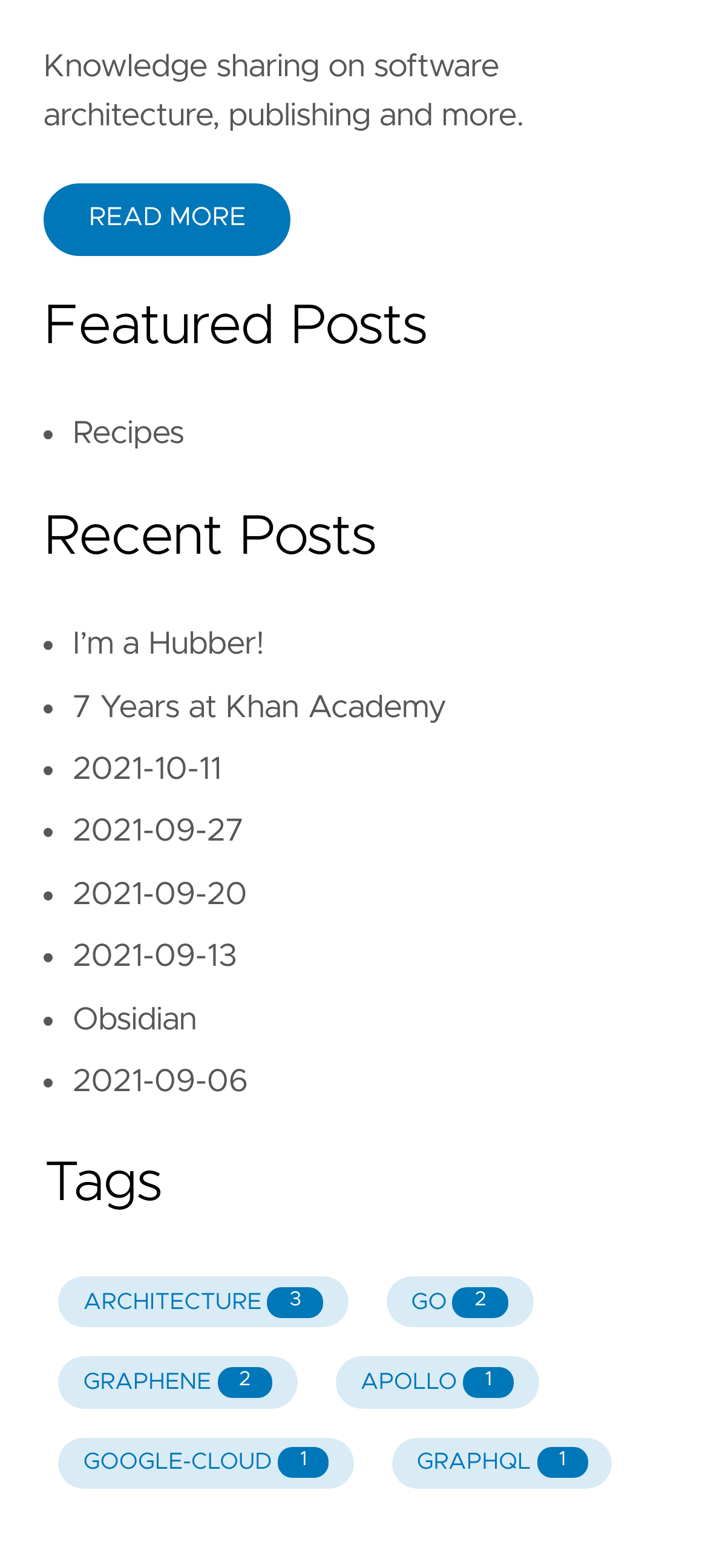What is the title of the latest post?
Analyze the screenshot and provide a detailed answer to the question.

The webpage has a section 'Recent Posts' with several links, and the first link is 'I’m a Hubber!', which is likely to be the title of the latest post.